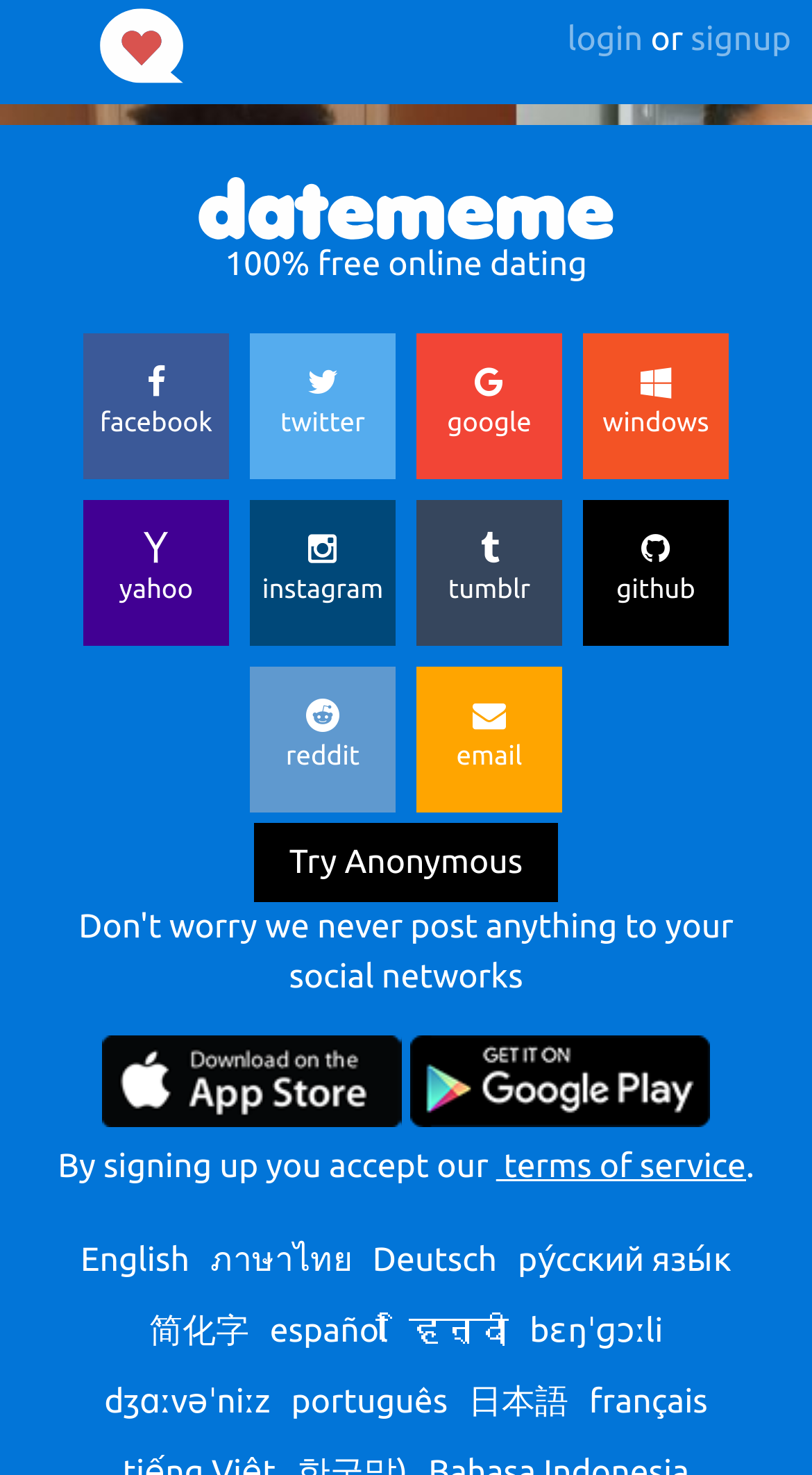Find the bounding box coordinates of the area that needs to be clicked in order to achieve the following instruction: "click back". The coordinates should be specified as four float numbers between 0 and 1, i.e., [left, top, right, bottom].

[0.005, 0.003, 0.118, 0.022]